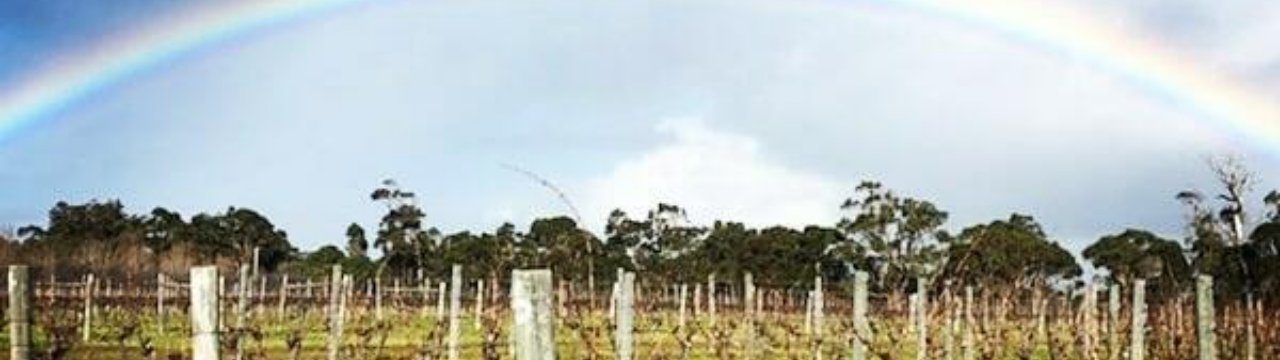Examine the image and give a thorough answer to the following question:
What type of trees line the background?

The caption describes the scene with towering trees lining the background, framing the vineyard with a touch of natural beauty.